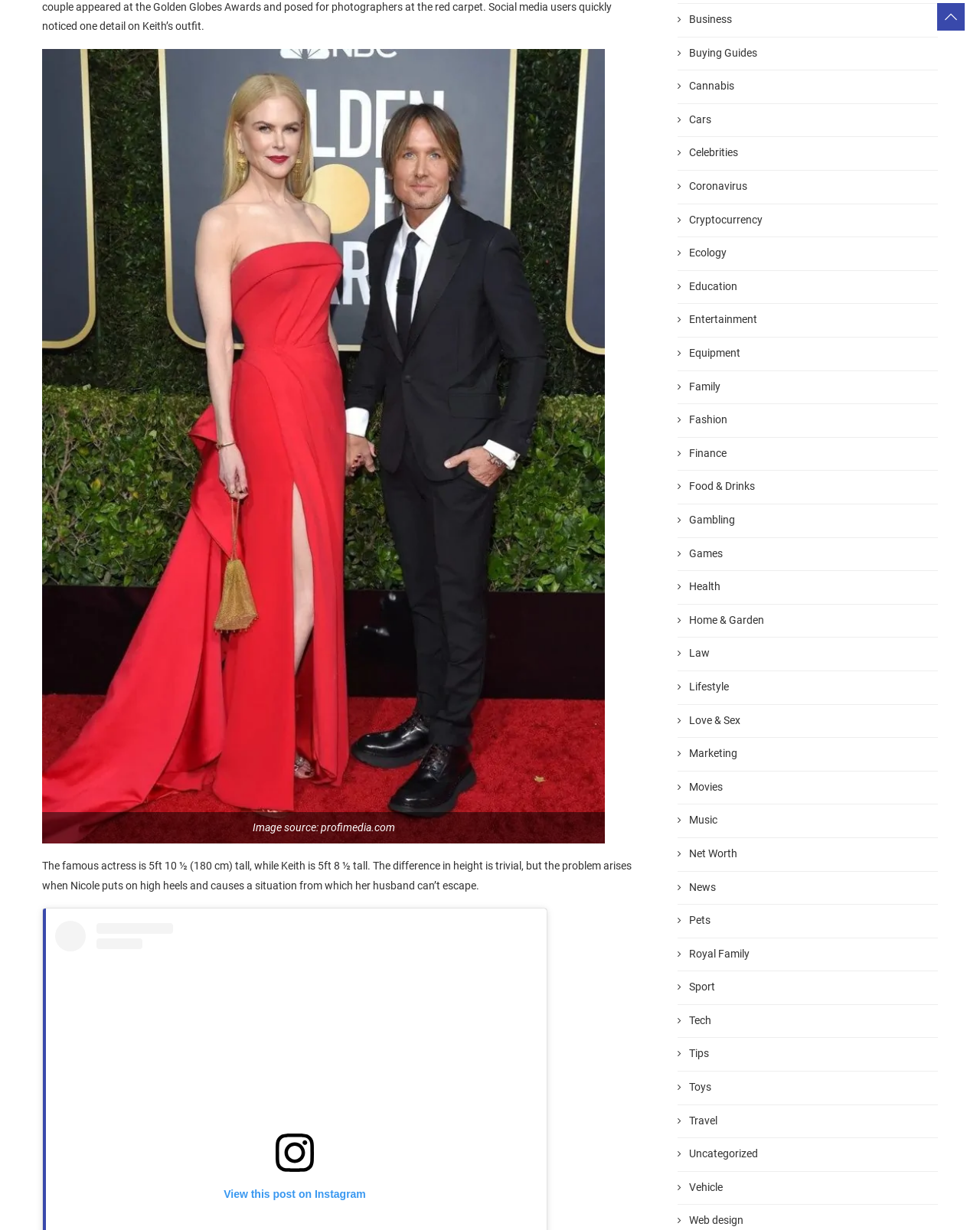Locate the bounding box of the UI element with the following description: "Web design".

[0.691, 0.987, 0.957, 0.999]